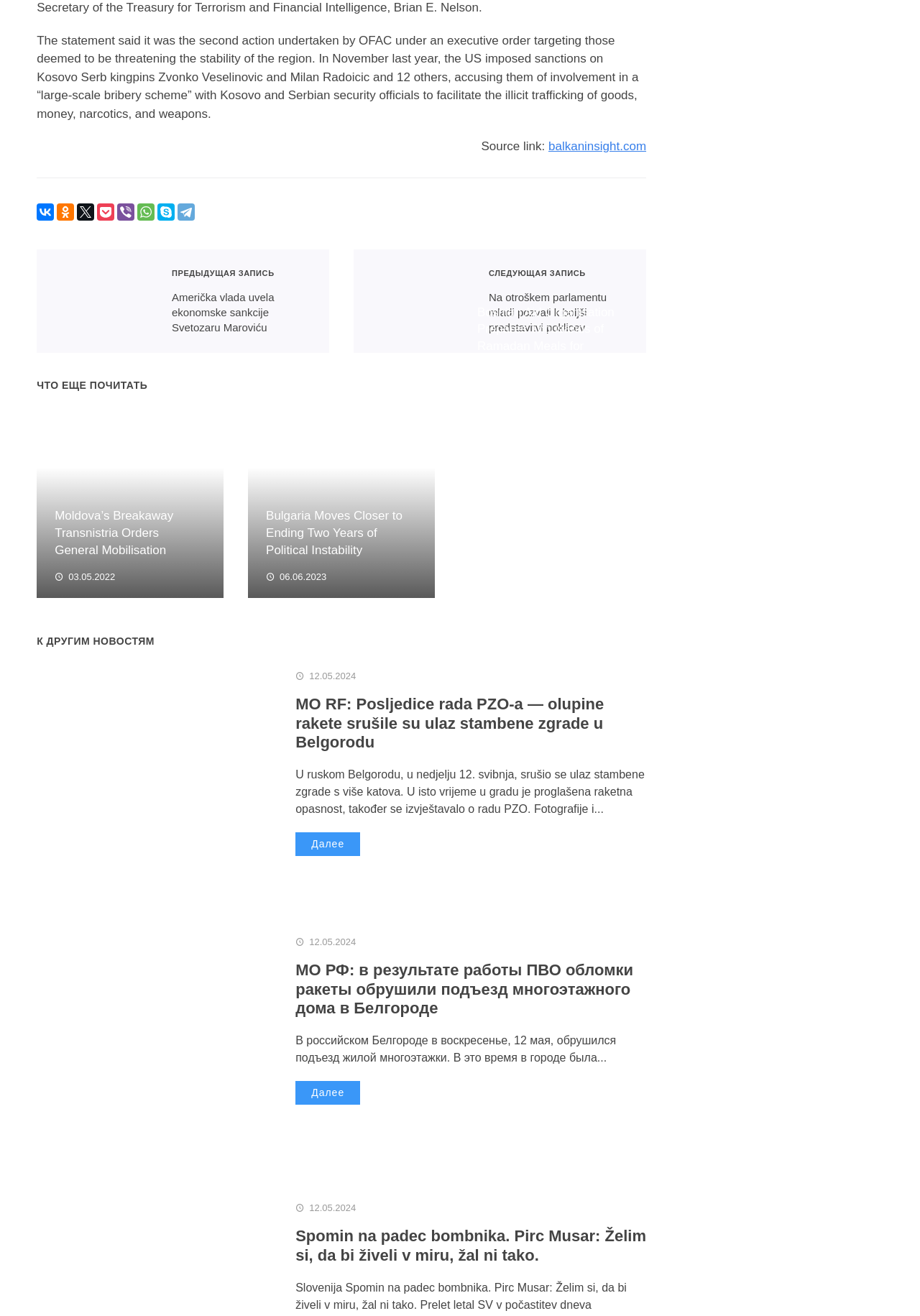Answer the following in one word or a short phrase: 
How many social media links are available on the webpage?

9